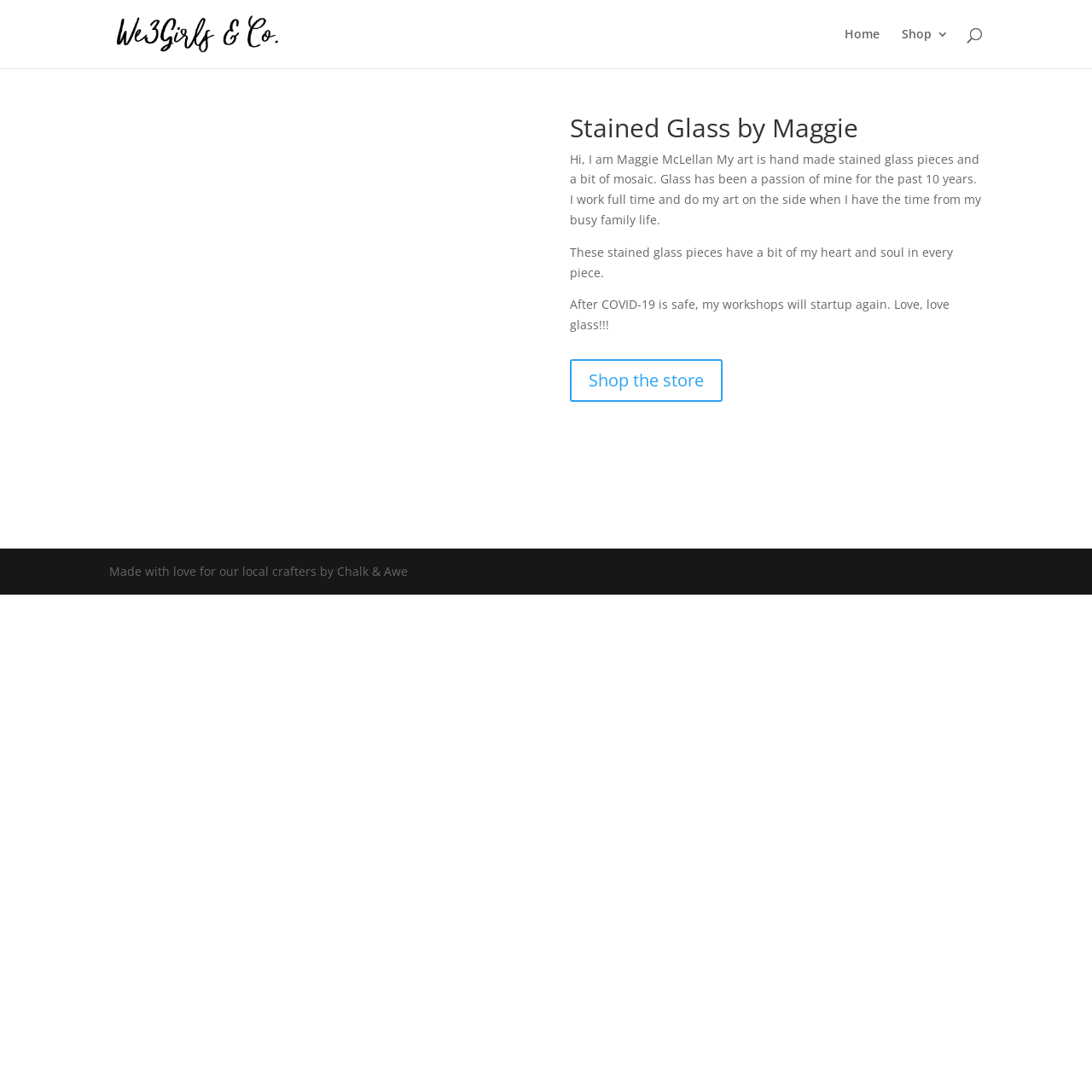Using the provided element description "alt="Virtual Trunk Sale"", determine the bounding box coordinates of the UI element.

[0.103, 0.022, 0.256, 0.037]